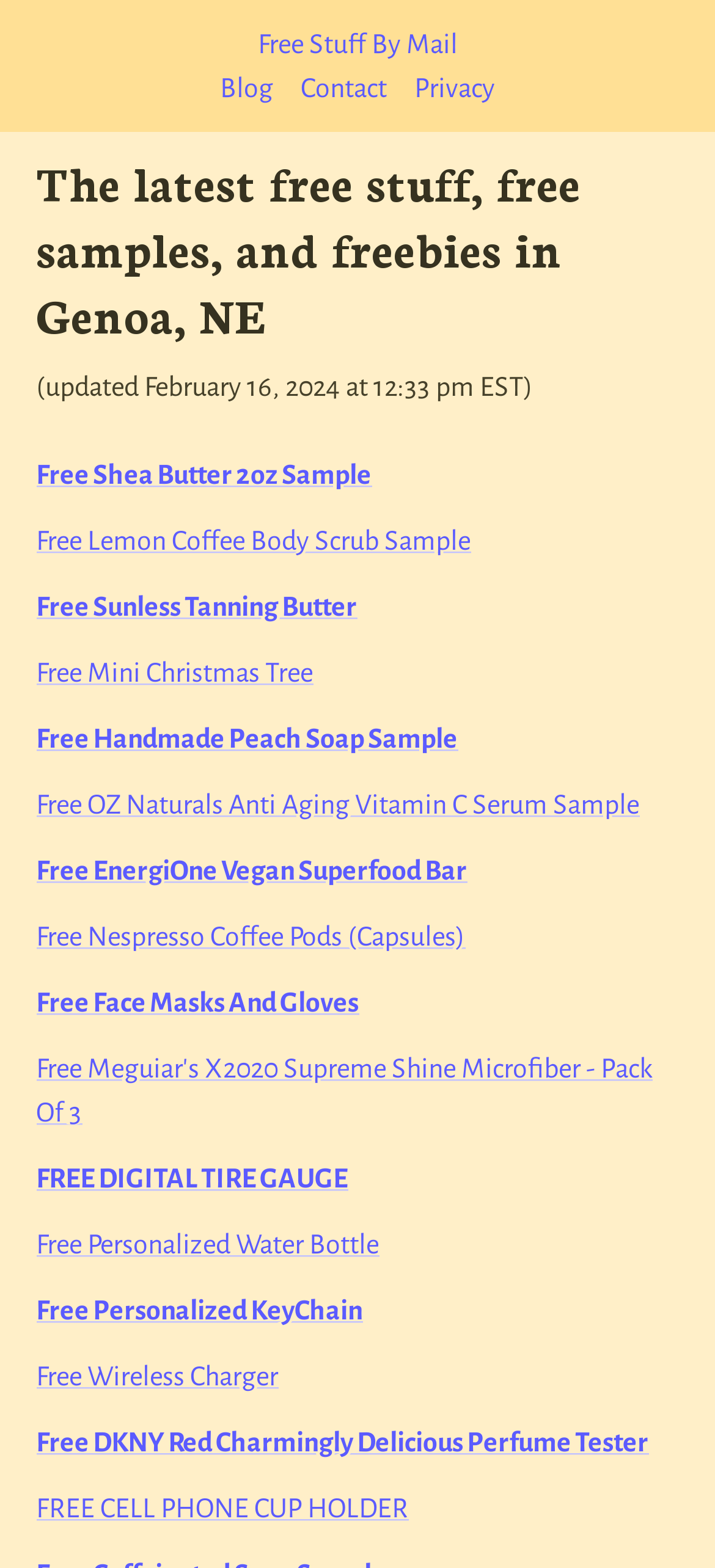Please provide a detailed answer to the question below based on the screenshot: 
How many free samples are listed?

I counted the number of links with 'Free' in their text, starting from 'Free Shea Butter 2oz Sample' to 'FREE CELL PHONE CUP HOLDER', and found 20 links.